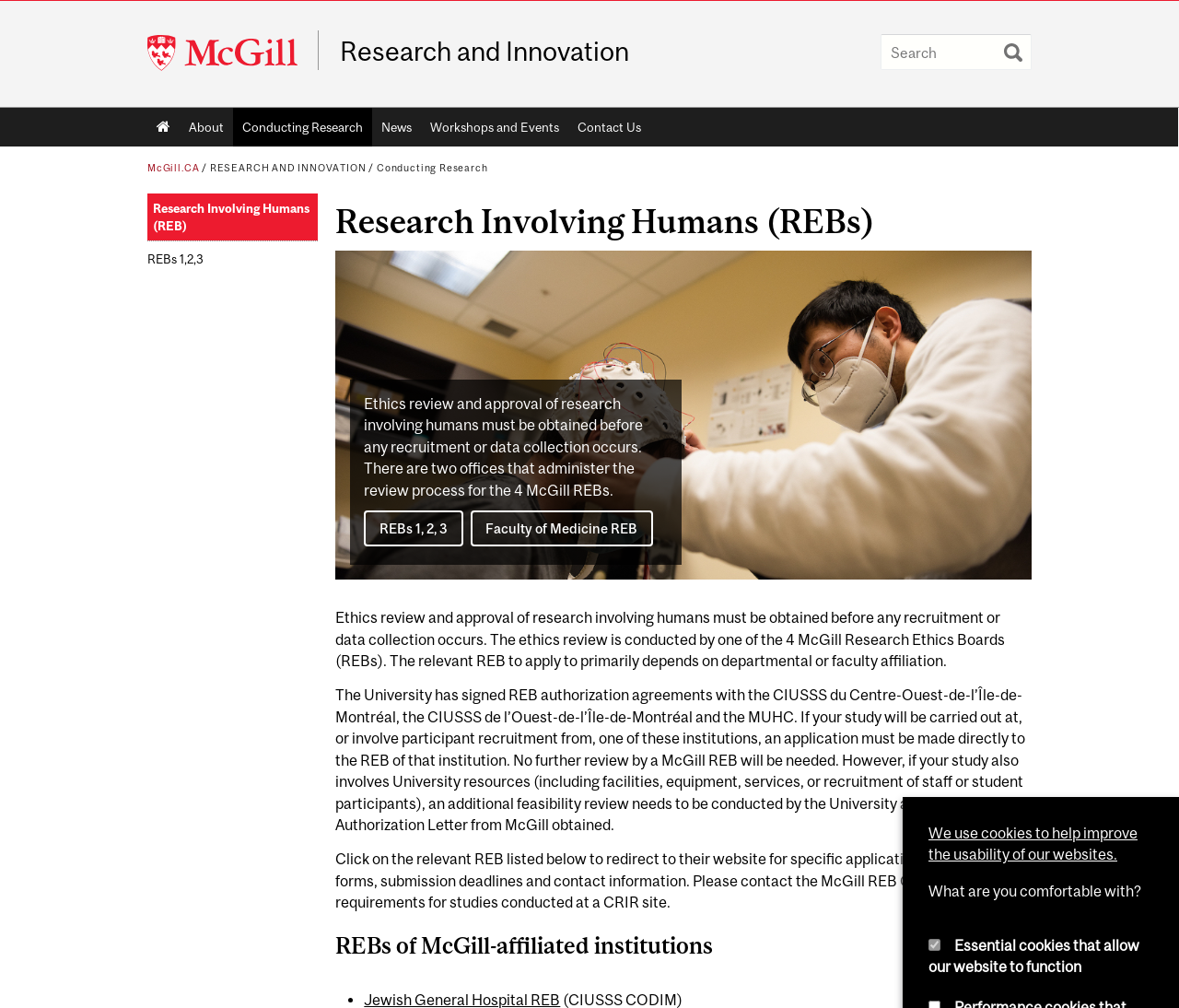Identify the bounding box coordinates of the part that should be clicked to carry out this instruction: "Go to McGill University homepage".

[0.125, 0.034, 0.27, 0.074]